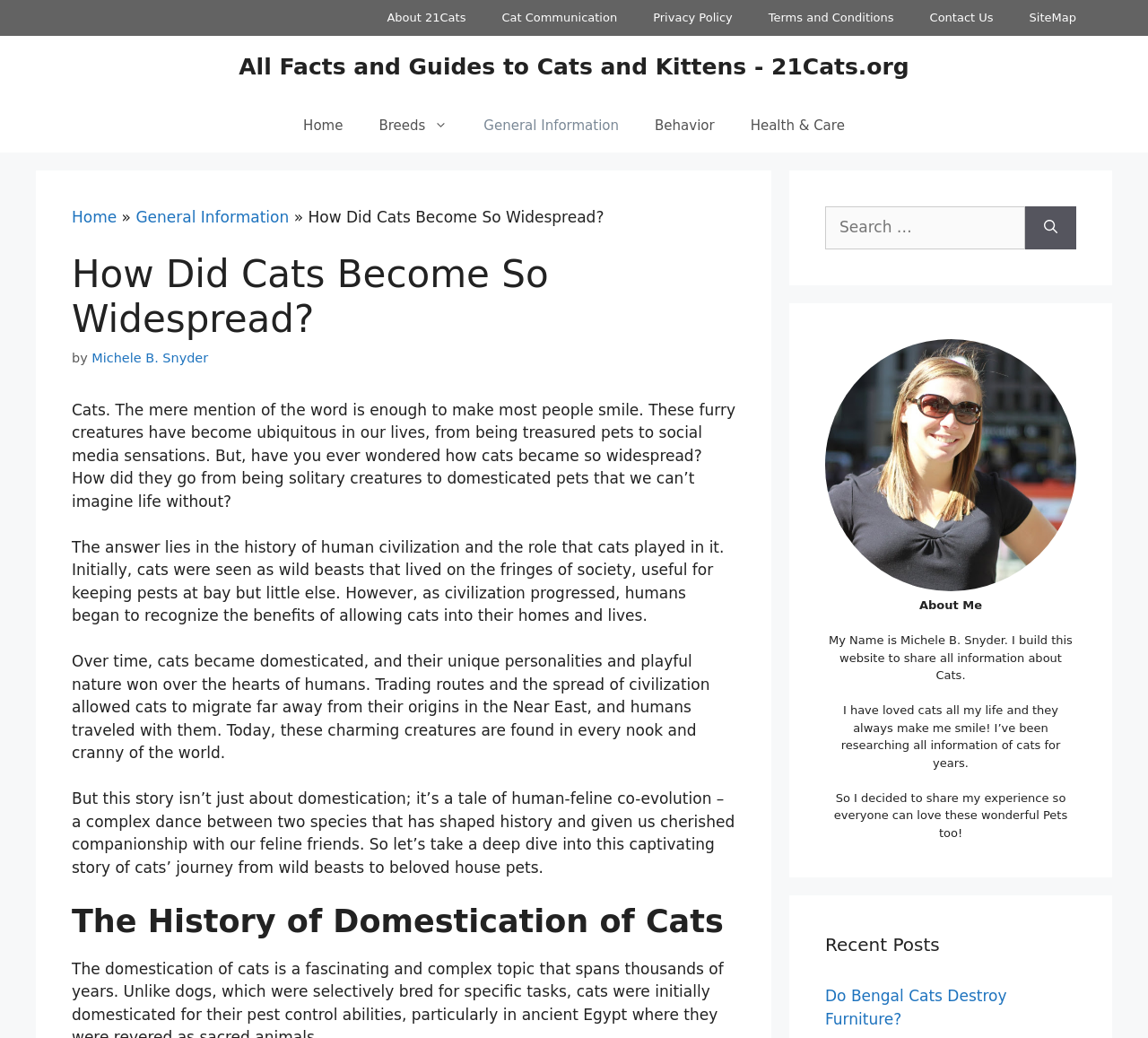Please mark the clickable region by giving the bounding box coordinates needed to complete this instruction: "Check the recent posts".

[0.719, 0.897, 0.938, 0.923]